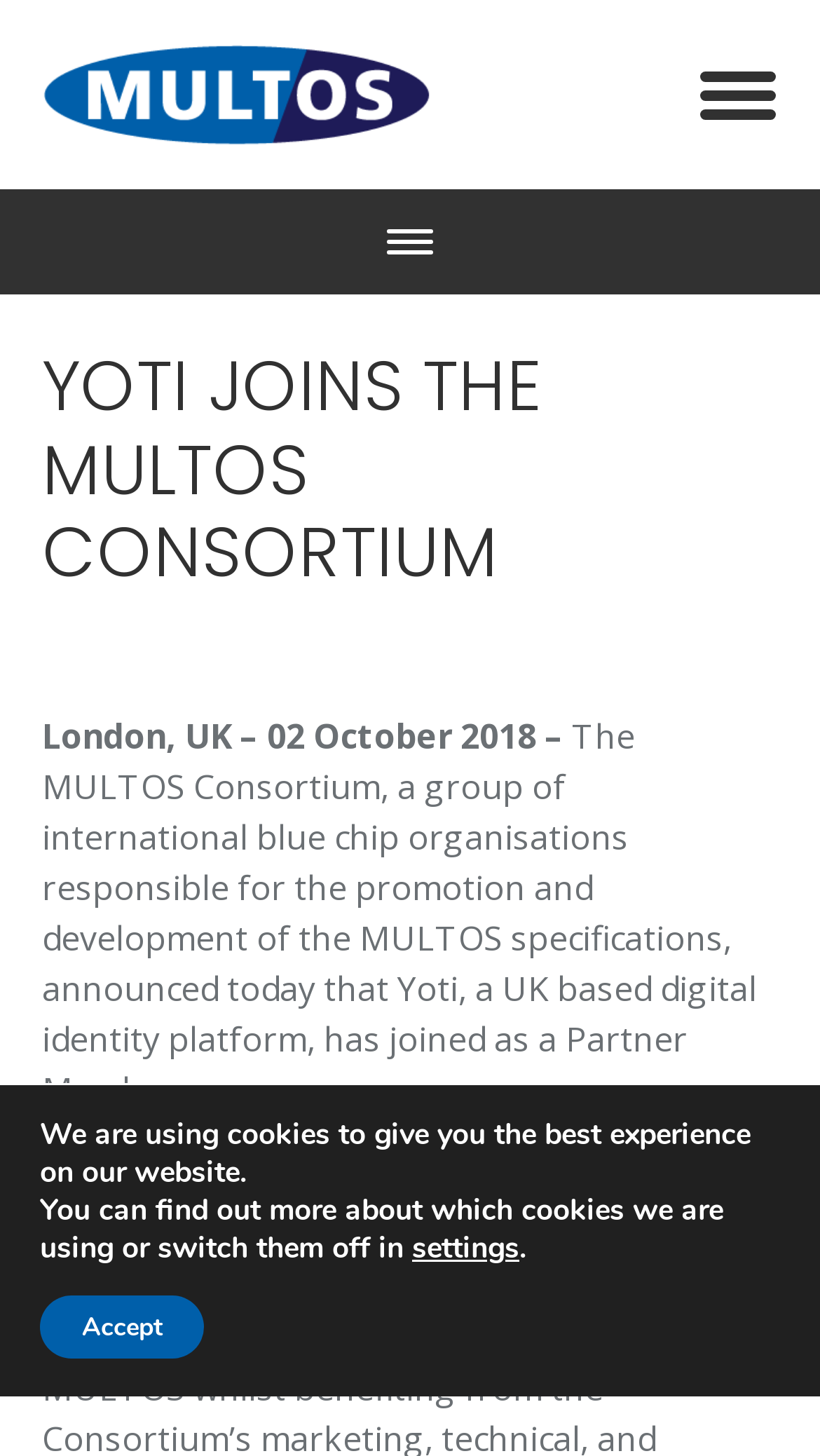Please give a succinct answer to the question in one word or phrase:
What is the name of the digital identity platform that joined the MULTOS Consortium?

Yoti